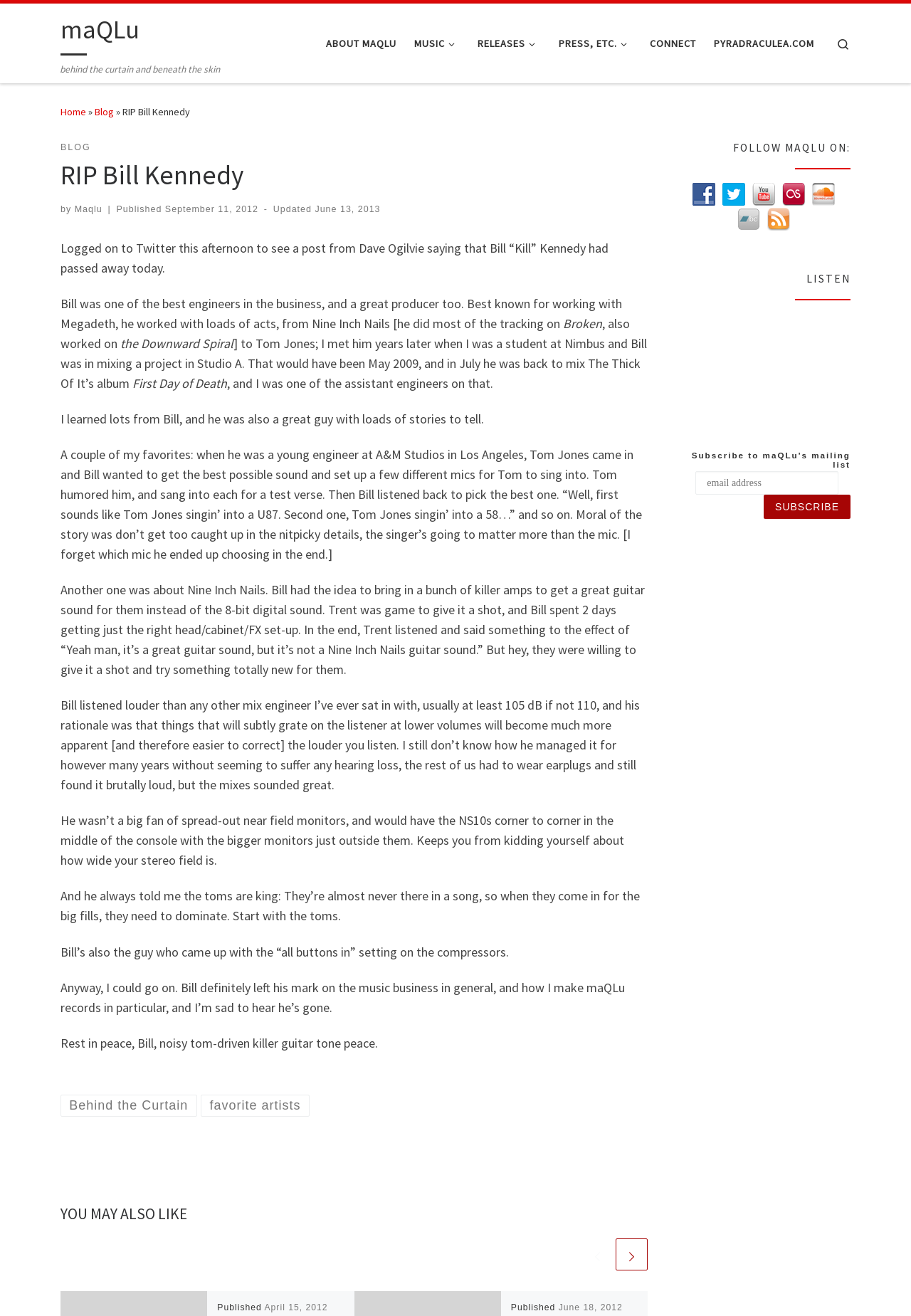Pinpoint the bounding box coordinates of the element to be clicked to execute the instruction: "Click on the 'ABOUT MAQLU' link".

[0.353, 0.022, 0.44, 0.044]